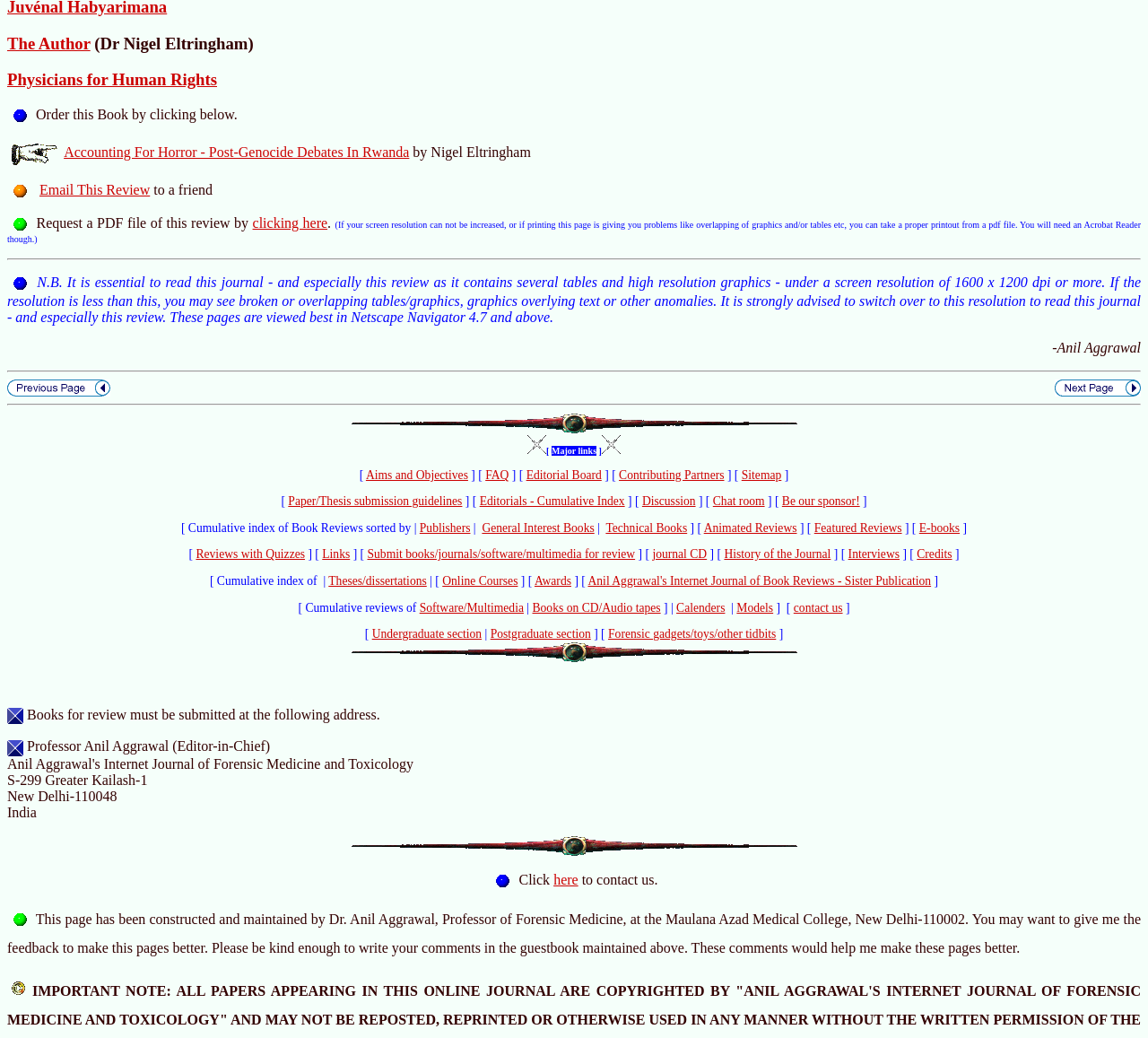Please study the image and answer the question comprehensively:
What is the name of the journal?

The name of the journal is mentioned in the text '-Anil Aggrawal' at the bottom of the page, and also in the link 'Anil Aggrawal's Internet Journal of Book Reviews - Sister Publication'.